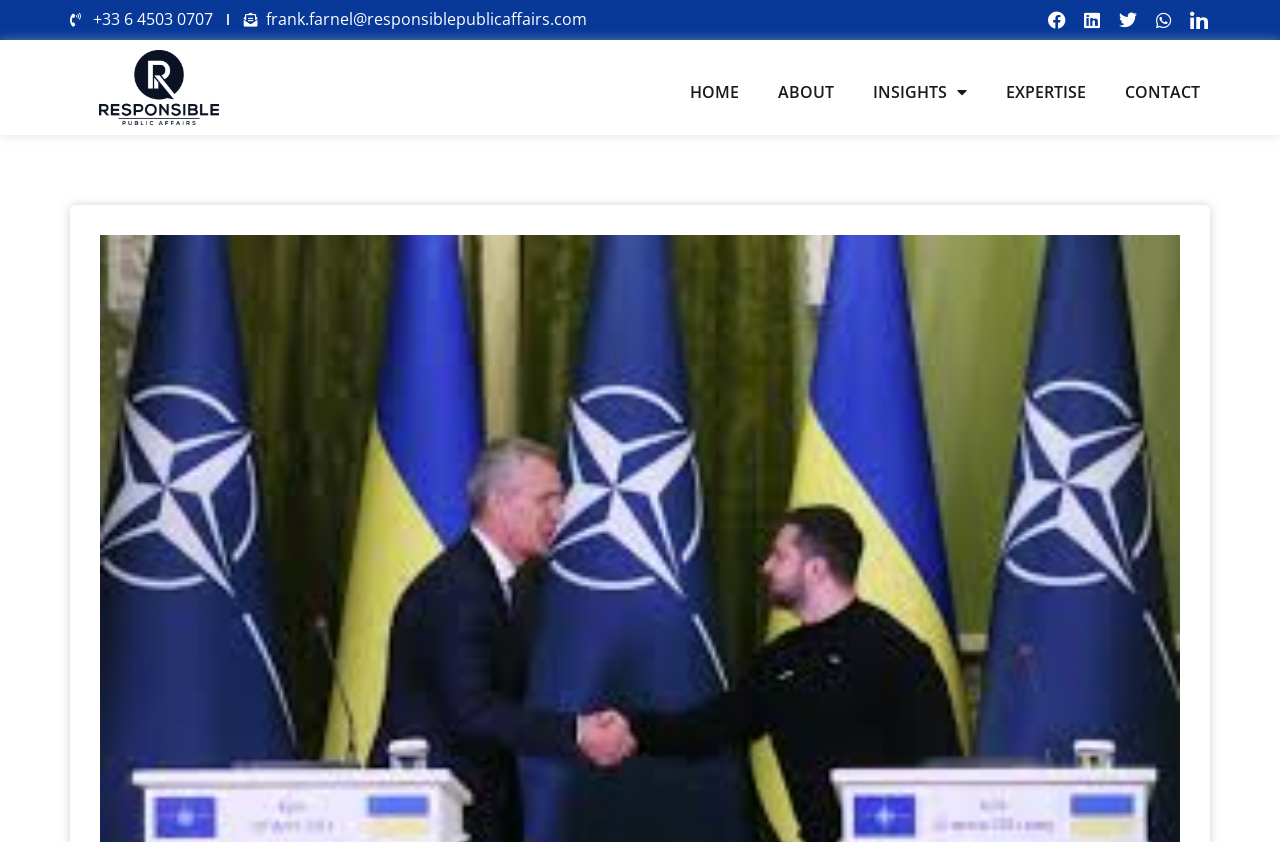Locate the bounding box coordinates of the area that needs to be clicked to fulfill the following instruction: "Visit Facebook page". The coordinates should be in the format of four float numbers between 0 and 1, namely [left, top, right, bottom].

[0.817, 0.011, 0.834, 0.036]